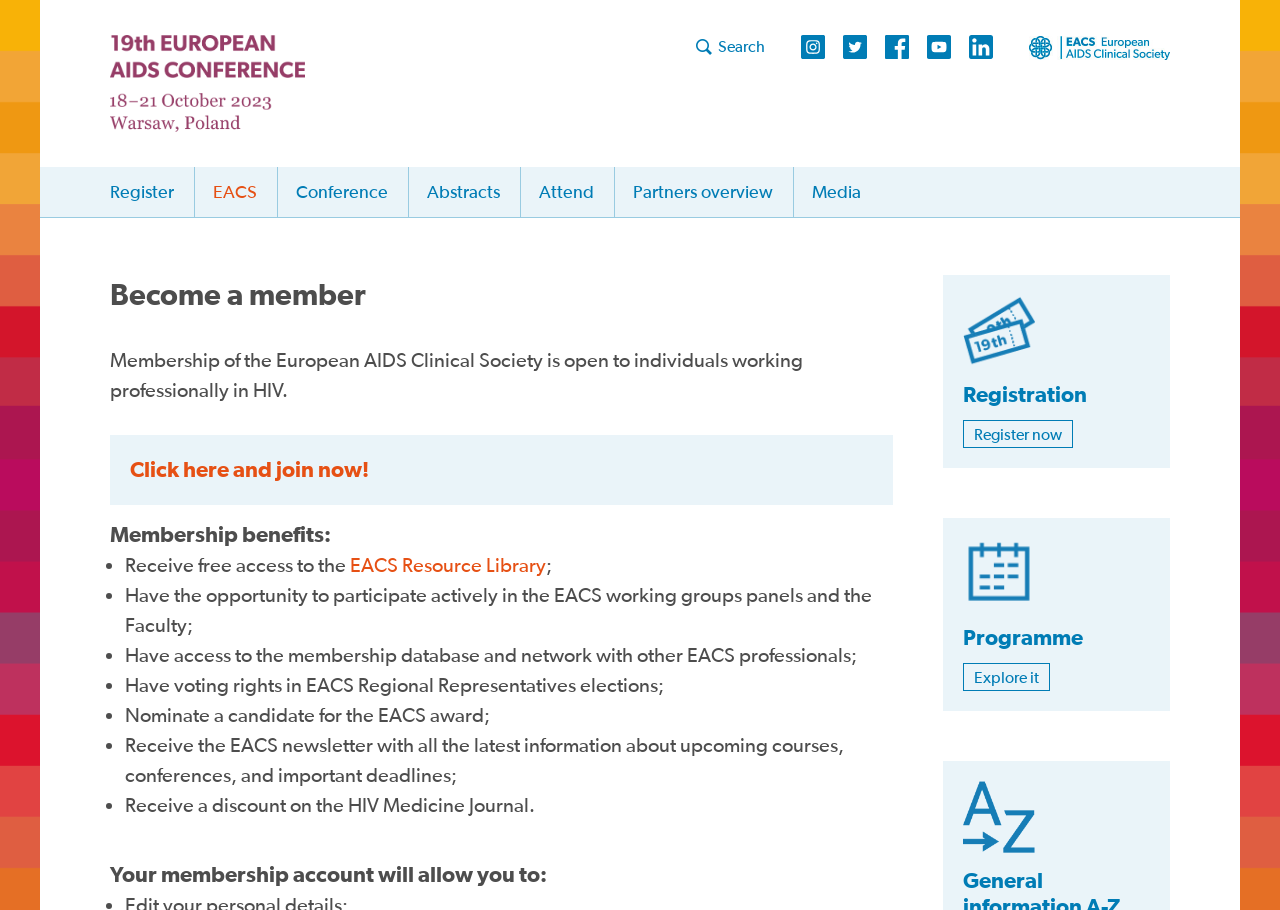Please determine the bounding box coordinates of the area that needs to be clicked to complete this task: 'Click here and join now'. The coordinates must be four float numbers between 0 and 1, formatted as [left, top, right, bottom].

[0.102, 0.502, 0.288, 0.53]